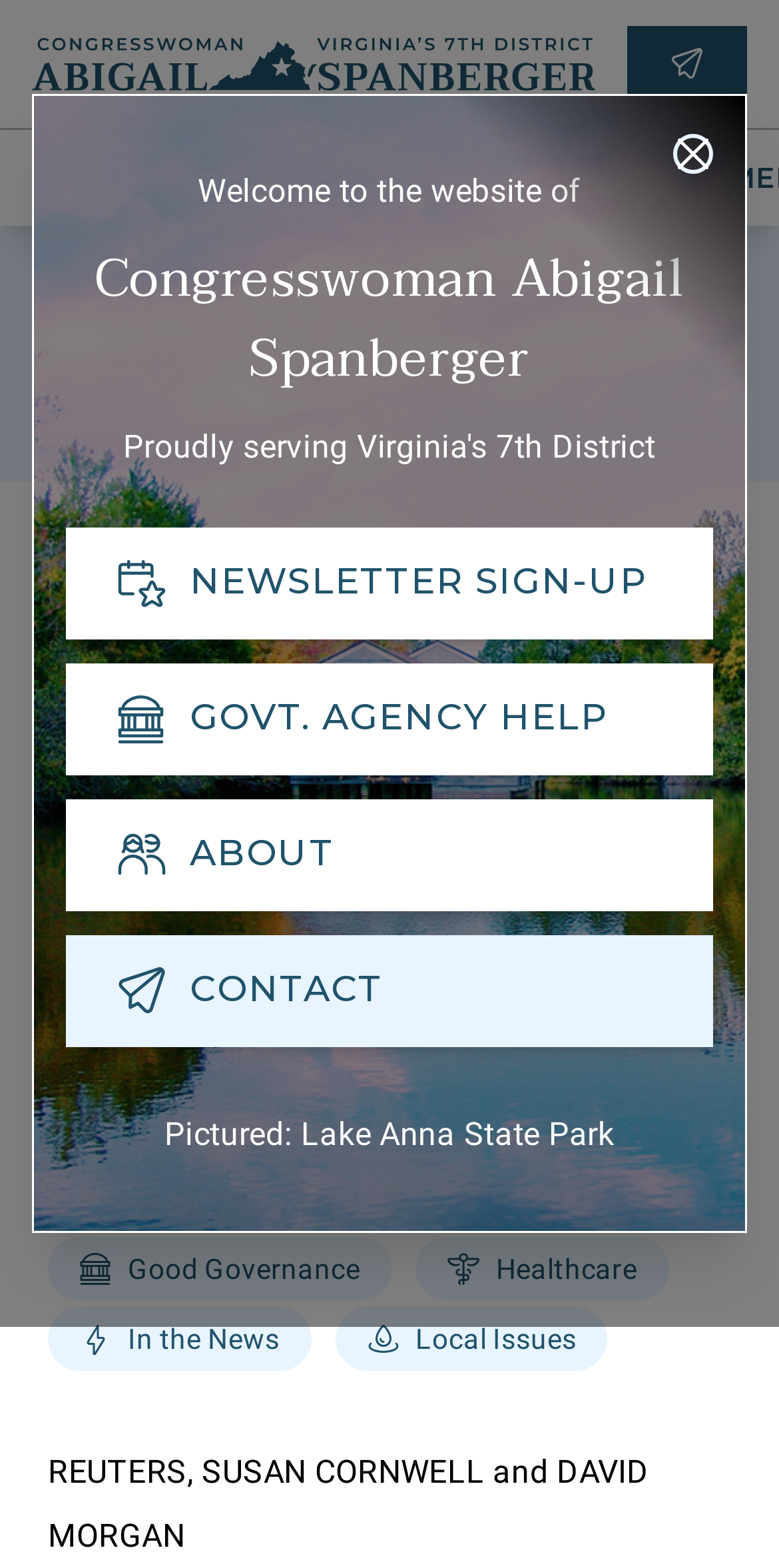Identify the bounding box coordinates of the clickable region to carry out the given instruction: "Sign up for the newsletter".

[0.085, 0.336, 0.915, 0.408]